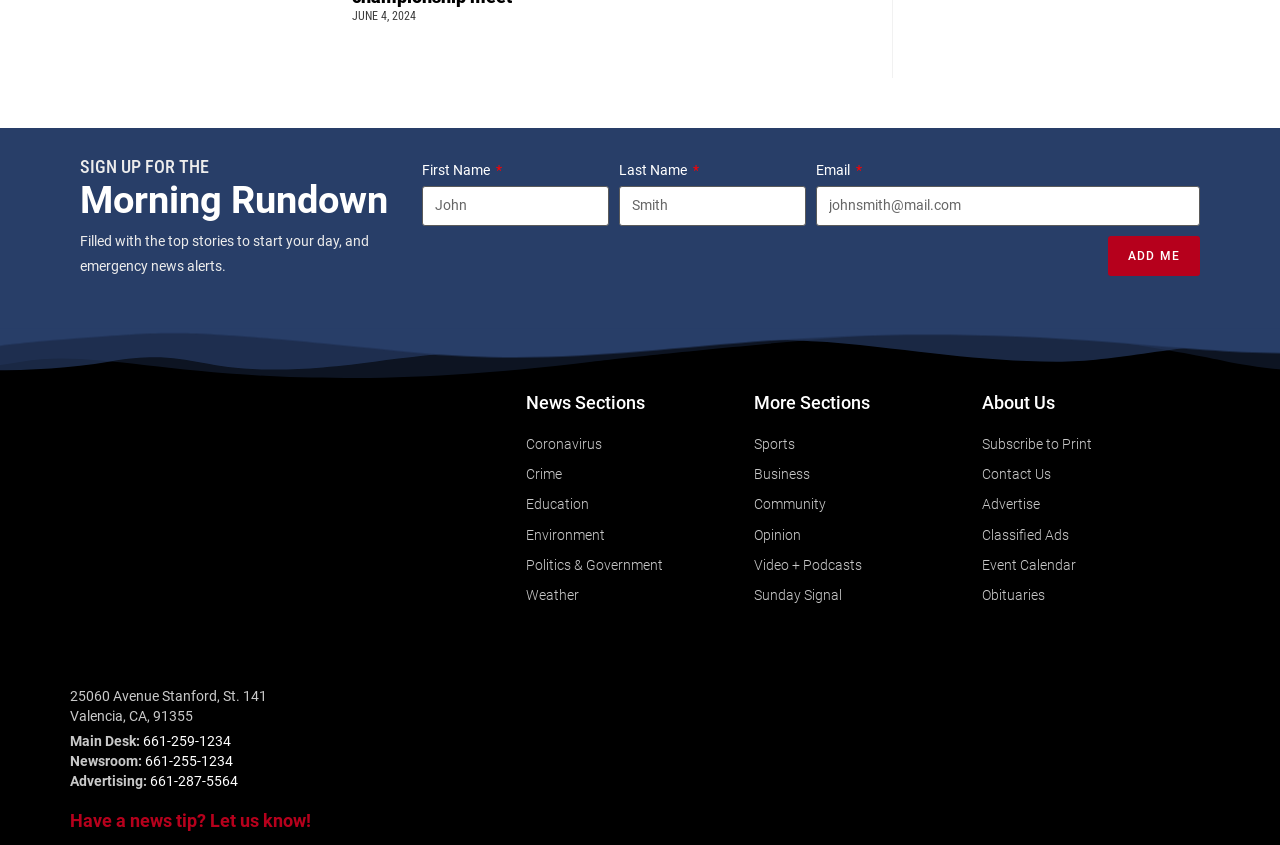Please determine the bounding box coordinates of the clickable area required to carry out the following instruction: "Enter email". The coordinates must be four float numbers between 0 and 1, represented as [left, top, right, bottom].

[0.638, 0.22, 0.938, 0.267]